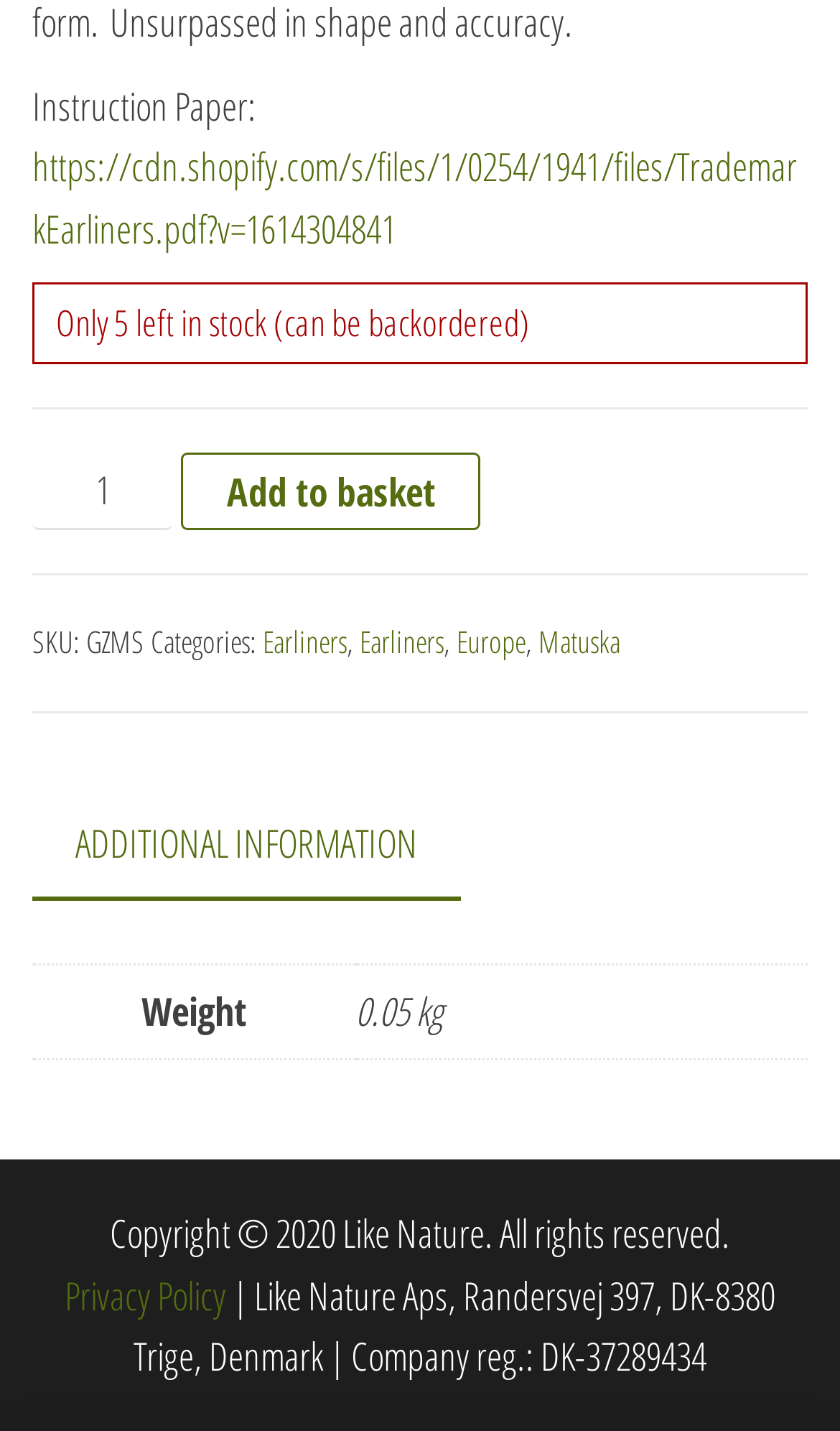Refer to the image and provide an in-depth answer to the question:
What is the company's address?

The company's address can be found at the bottom of the webpage, in the text 'Like Nature Aps, Randersvej 397, DK-8380 Trige, Denmark'.